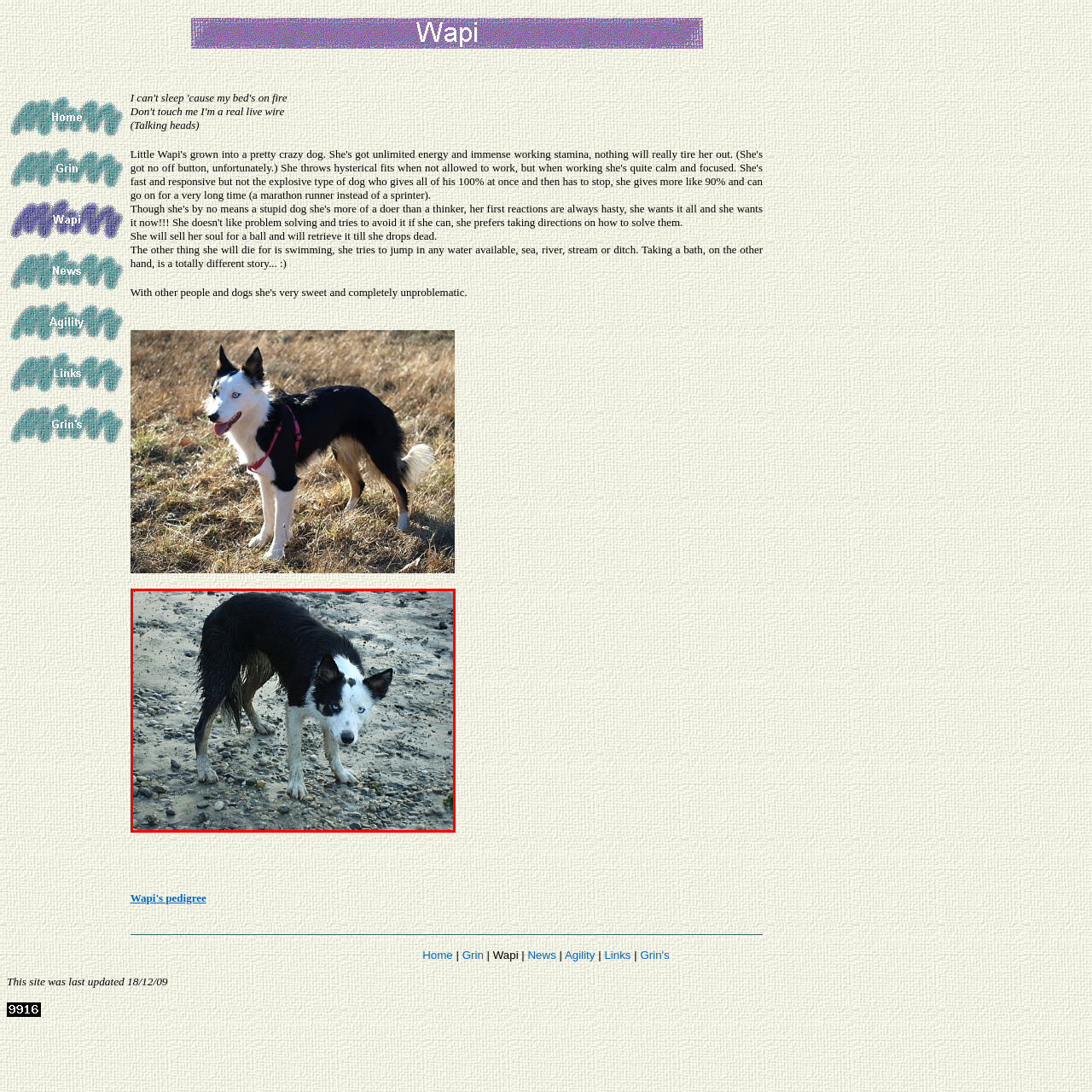What is the color of the dog's eyes?
Carefully examine the image within the red bounding box and provide a comprehensive answer based on what you observe.

The caption describes the dog's eyes as striking blue, which suggests a bright and alert appearance.